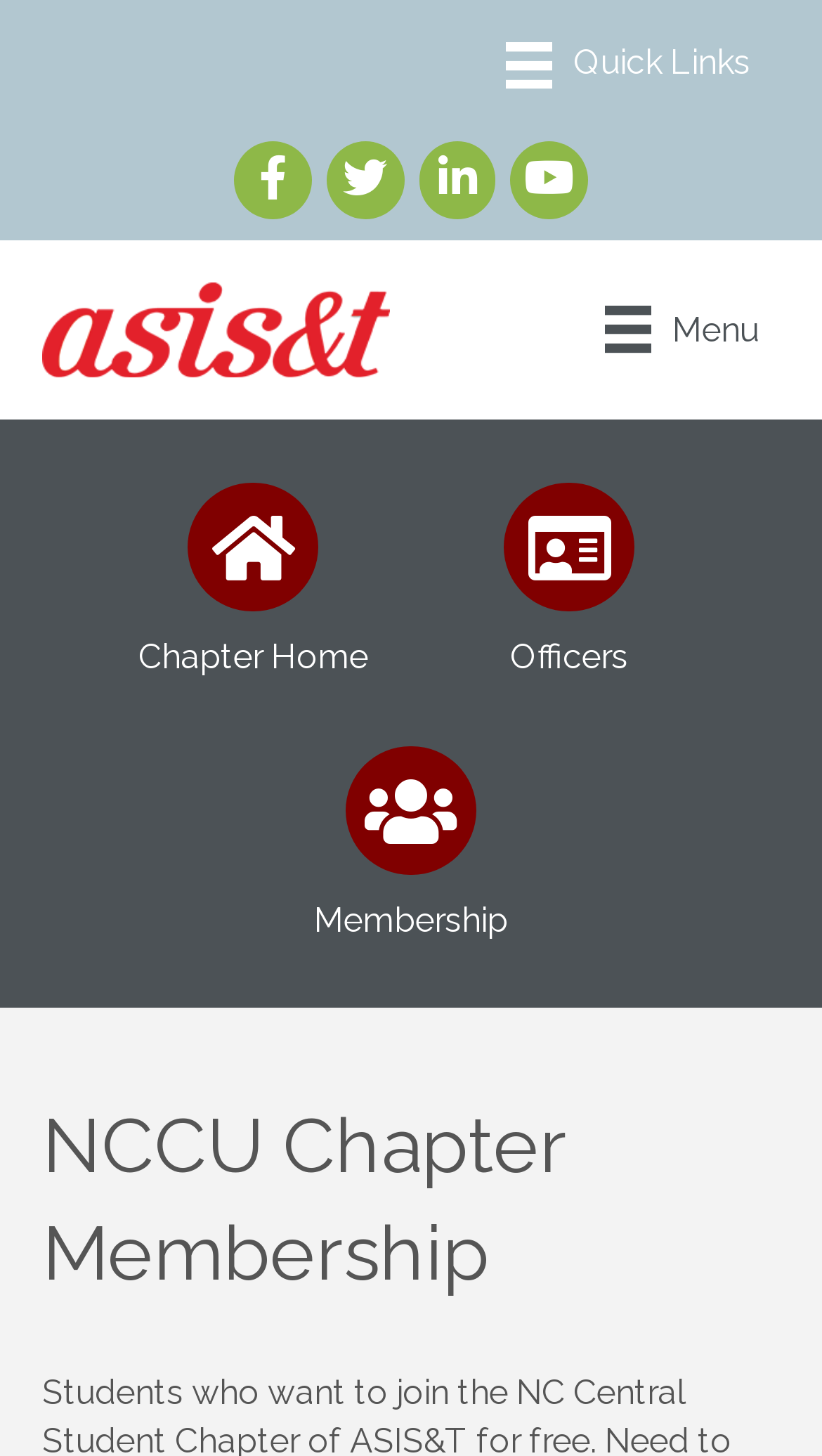Calculate the bounding box coordinates of the UI element given the description: "Chapter Home".

[0.168, 0.317, 0.447, 0.469]